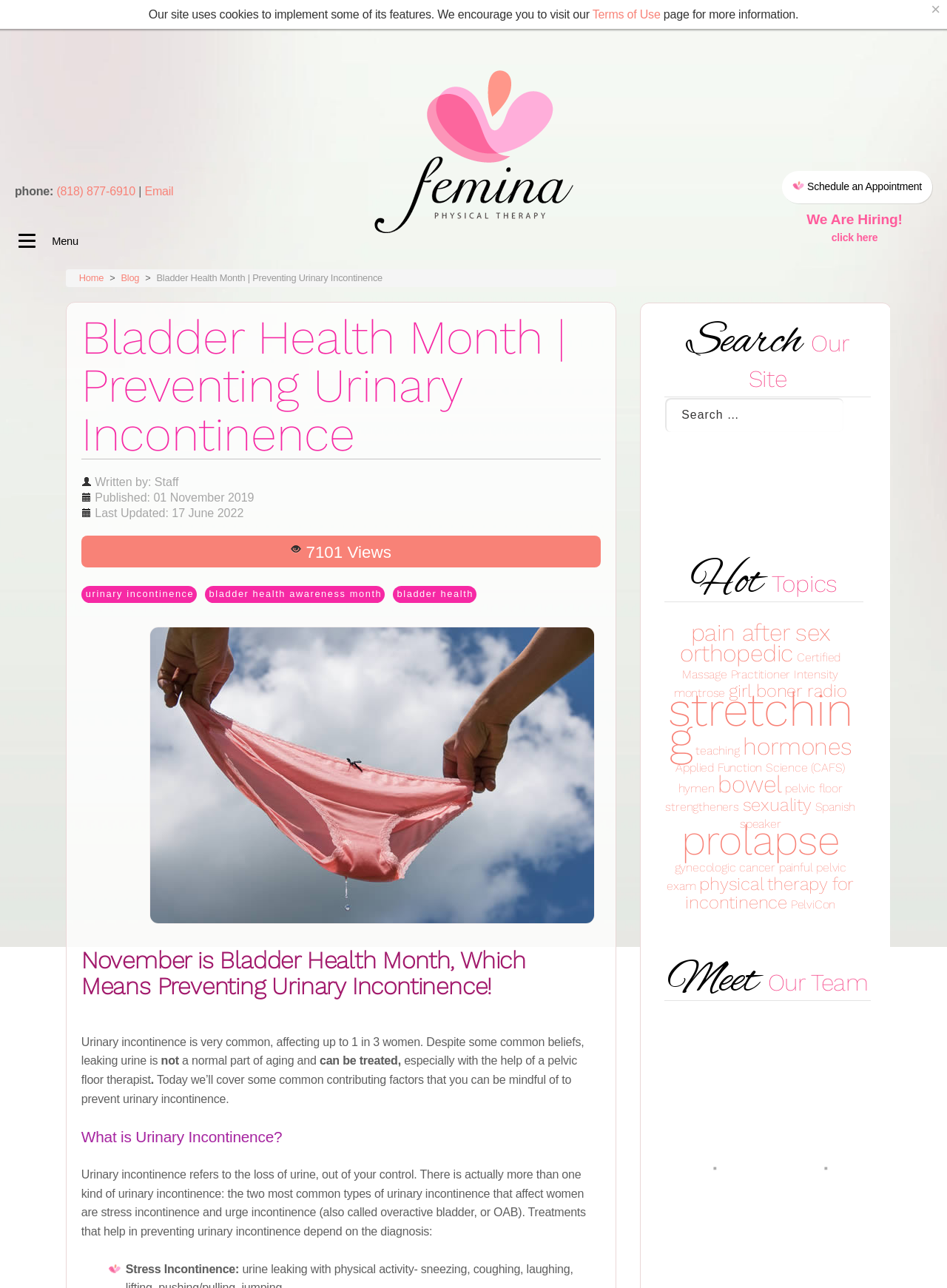Locate the UI element described by or Buy Me a Coffee! in the provided webpage screenshot. Return the bounding box coordinates in the format (top-left x, top-left y, bottom-right x, bottom-right y), ensuring all values are between 0 and 1.

None